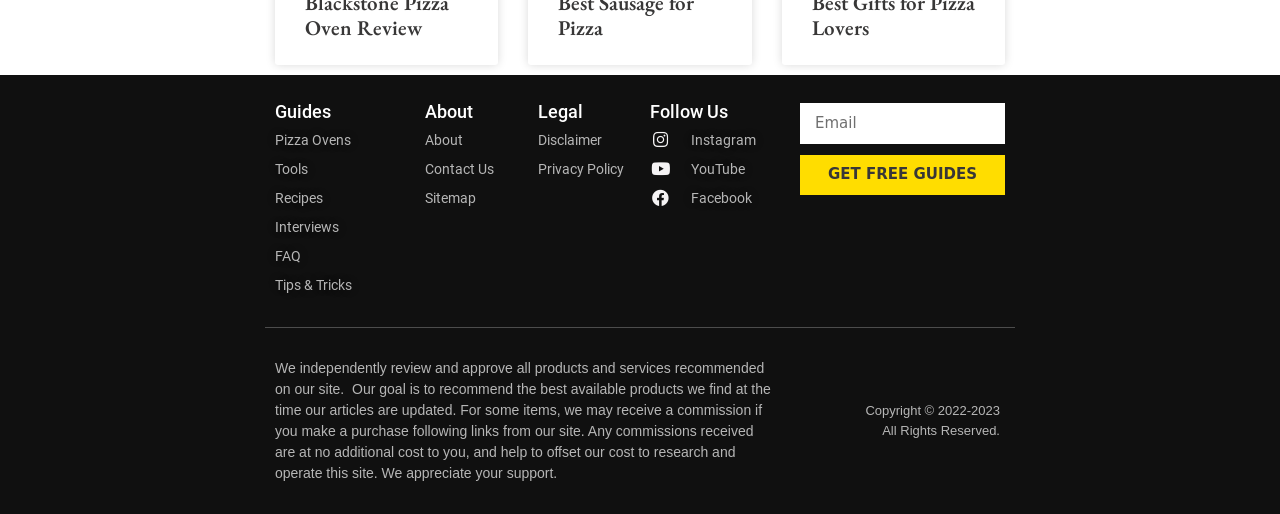Provide the bounding box coordinates of the UI element that matches the description: "parent_node: Email name="form_fields[email]" placeholder="Email"".

[0.625, 0.2, 0.785, 0.28]